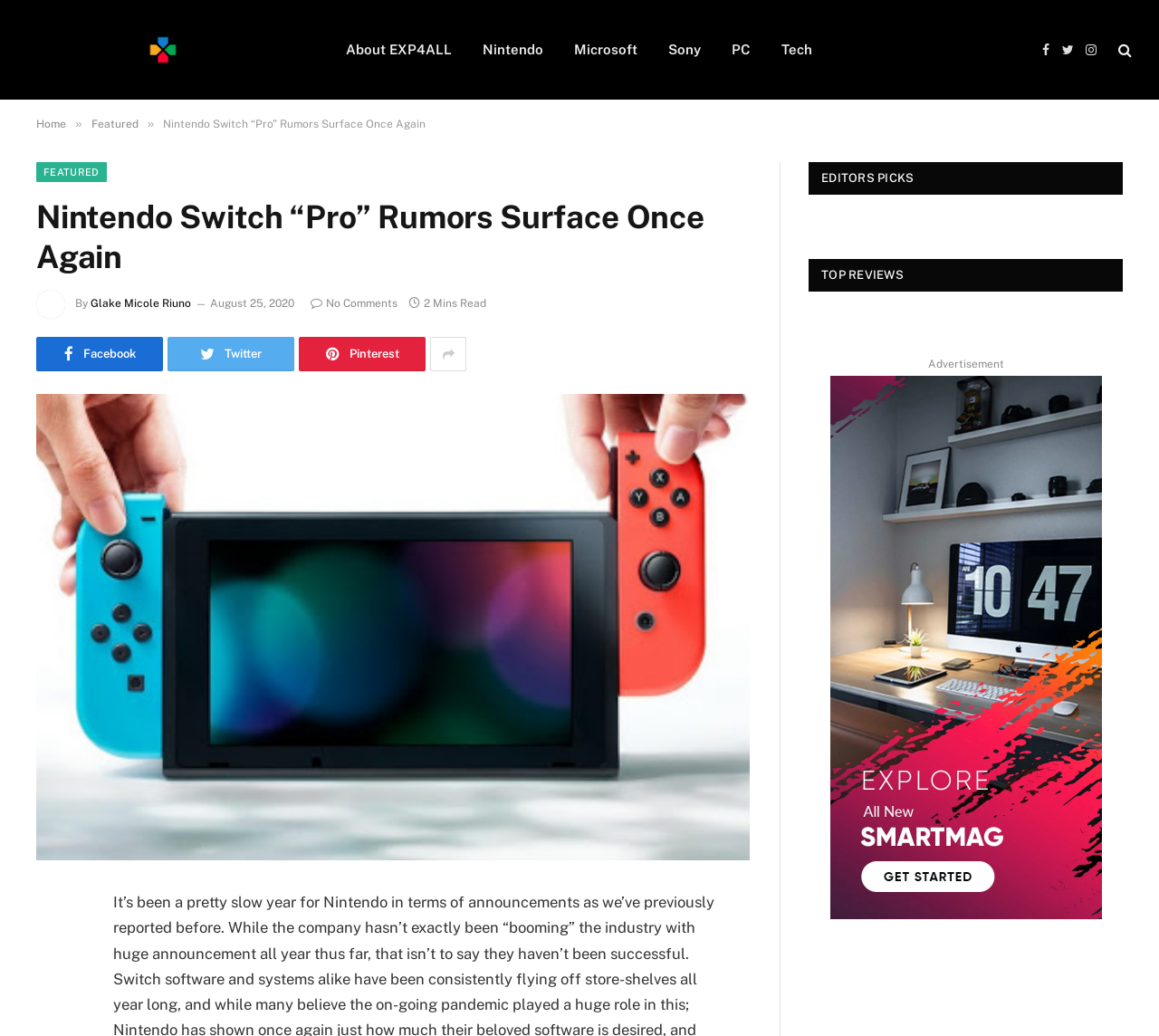Determine the bounding box coordinates of the UI element described by: "About EXP4ALL".

[0.285, 0.0, 0.403, 0.096]